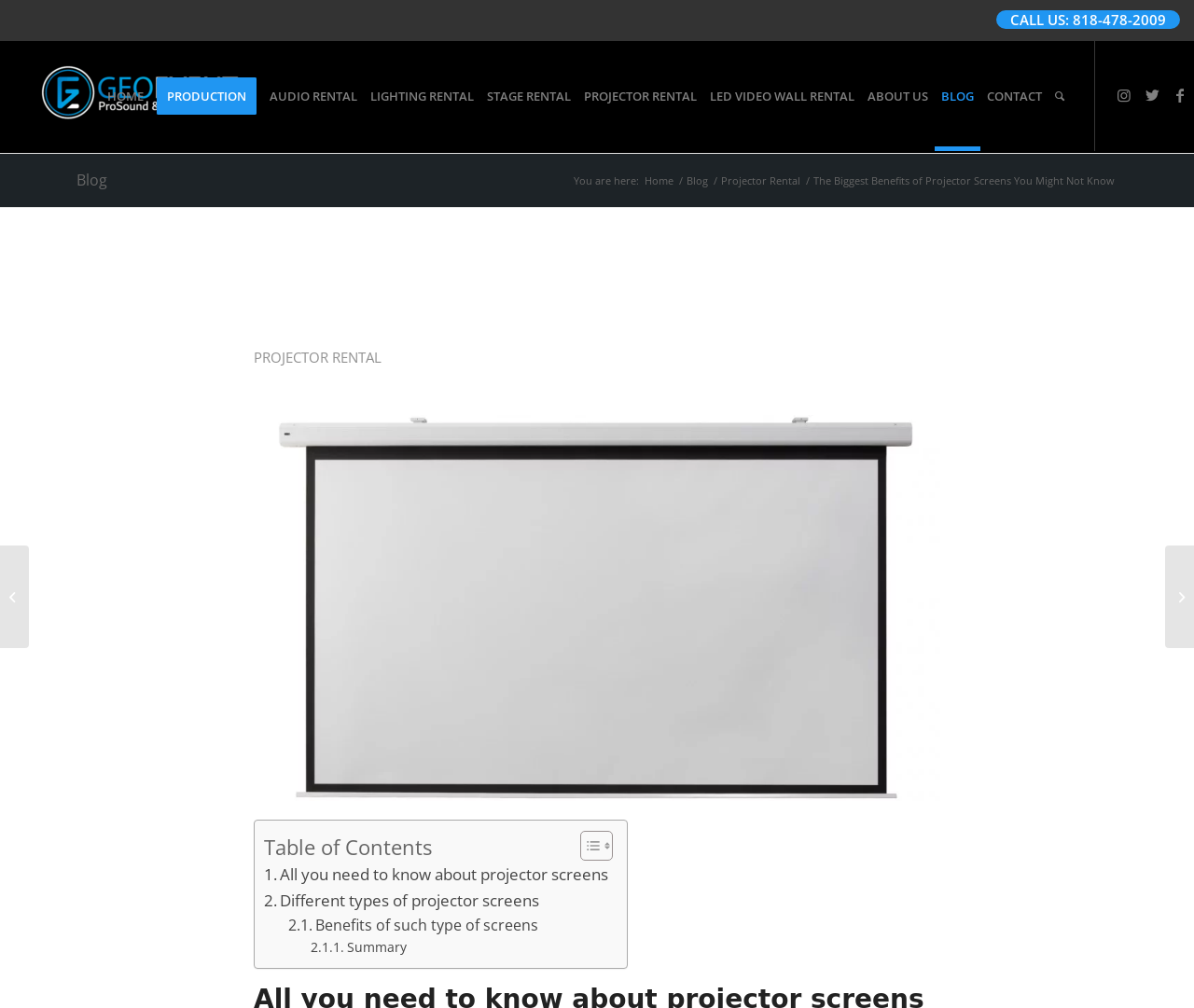Please provide a brief answer to the question using only one word or phrase: 
What is the phone number to call for Geoevent?

818-478-2009